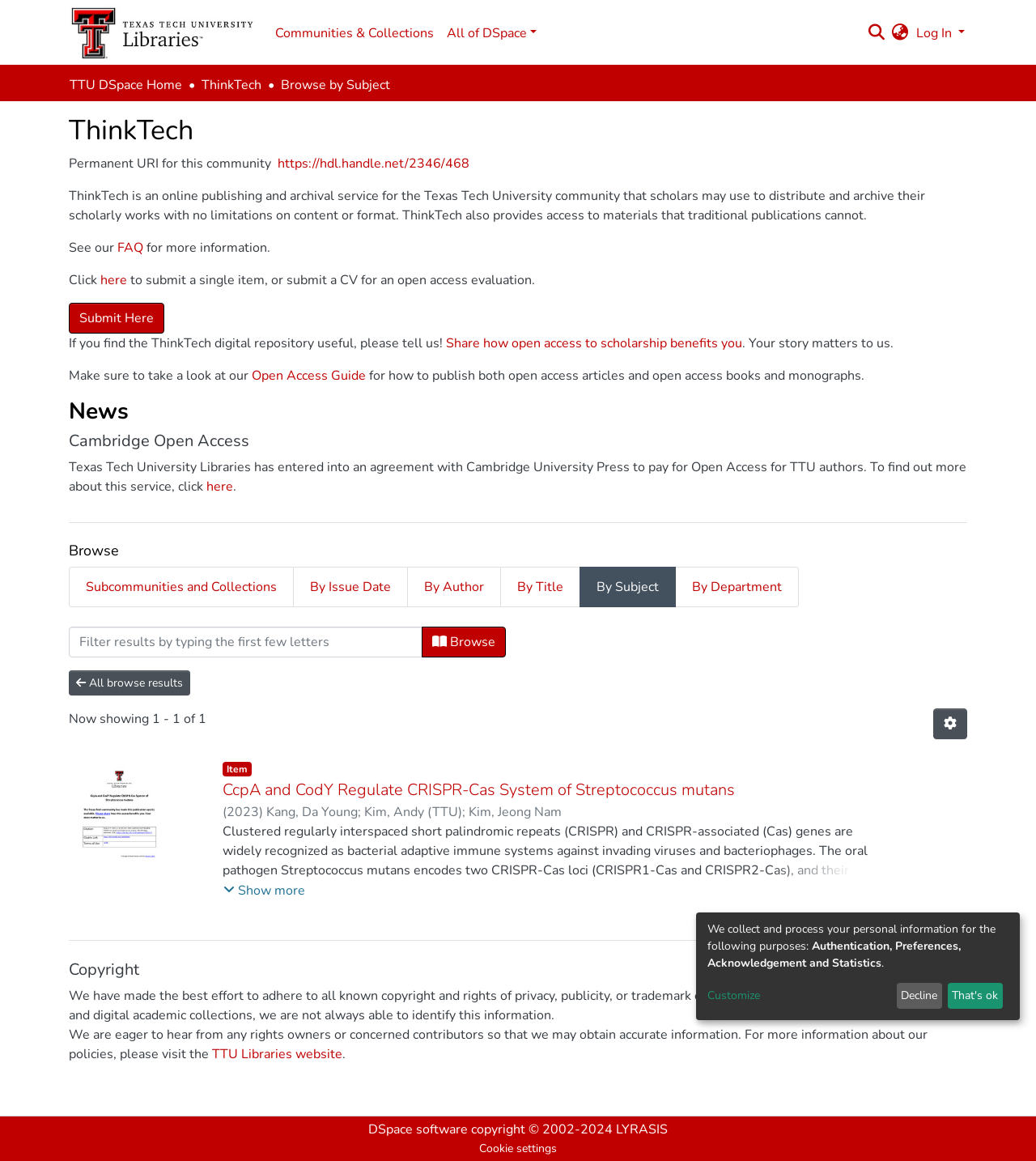Find the bounding box coordinates for the area you need to click to carry out the instruction: "Search for something". The coordinates should be four float numbers between 0 and 1, indicated as [left, top, right, bottom].

[0.833, 0.014, 0.856, 0.041]